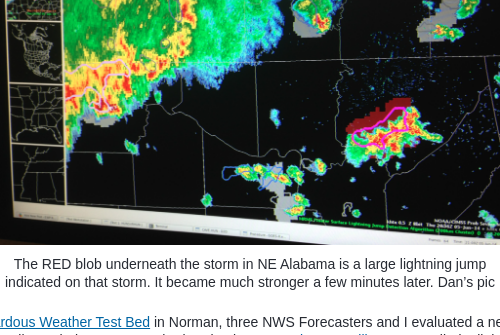Generate an in-depth description of the image.

The image displays a radar screen showcasing a thunderstorm over northeastern Alabama, prominently featuring a large red blob indicating a significant lightning jump associated with the storm. This visualization illustrates the intensity of lightning activity in real-time, highlighting the critical data that meteorologists rely on to predict severe weather. The caption notes that the storm exhibited an increase in strength shortly after the image was captured. Additionally, it refers to ongoing research at the Hazardous Weather Test Bed in Norman, where forecasters are evaluating advanced tools for assessing storm intensity and lightning activity.